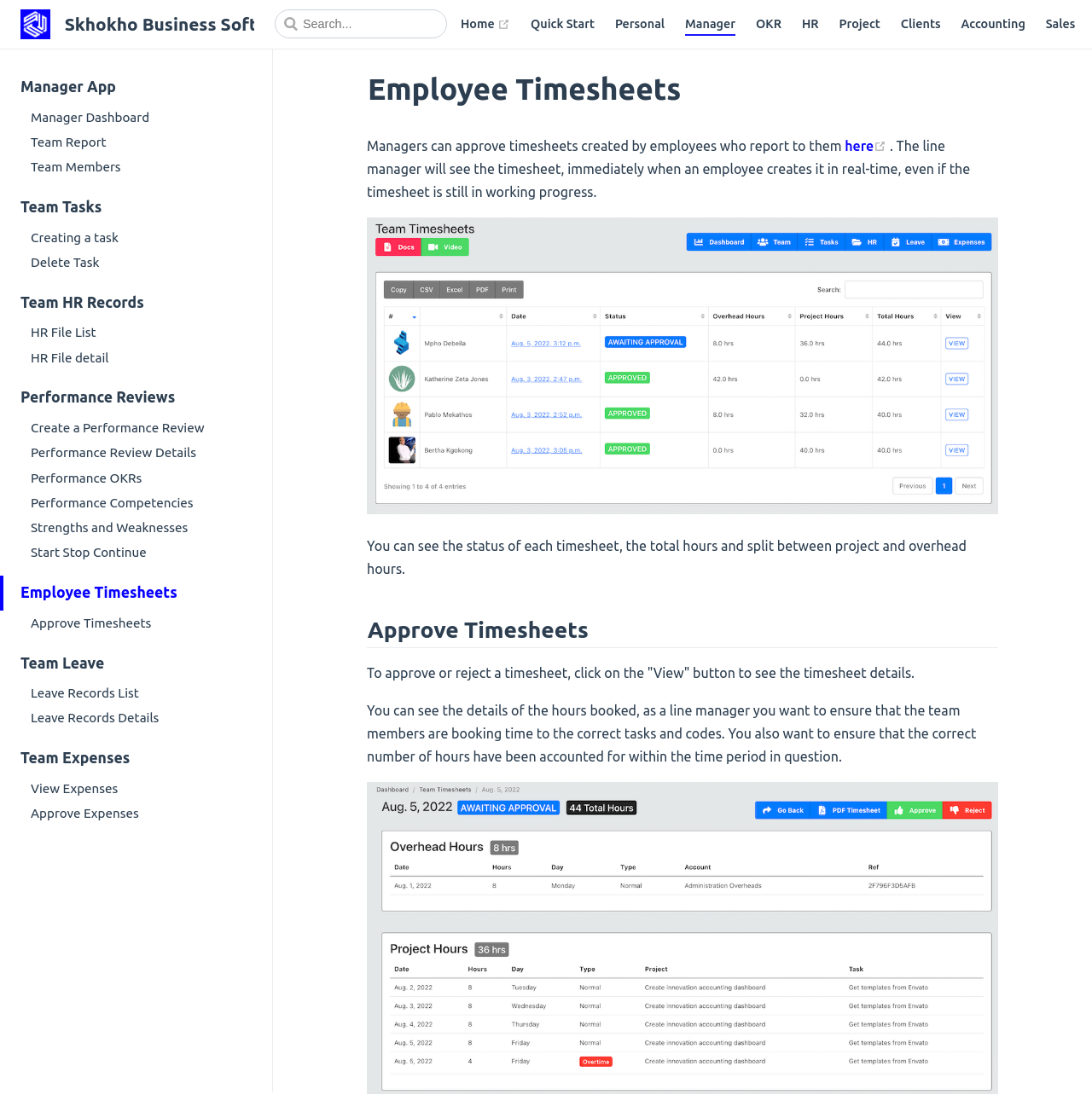What is the purpose of Skhokho Business Management Software?
Based on the image, give a concise answer in the form of a single word or short phrase.

Manage day to day activities